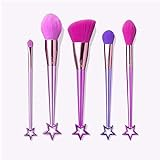What is the shape of the handles of the brushes?
Using the information from the image, give a concise answer in one word or a short phrase.

Star-shaped